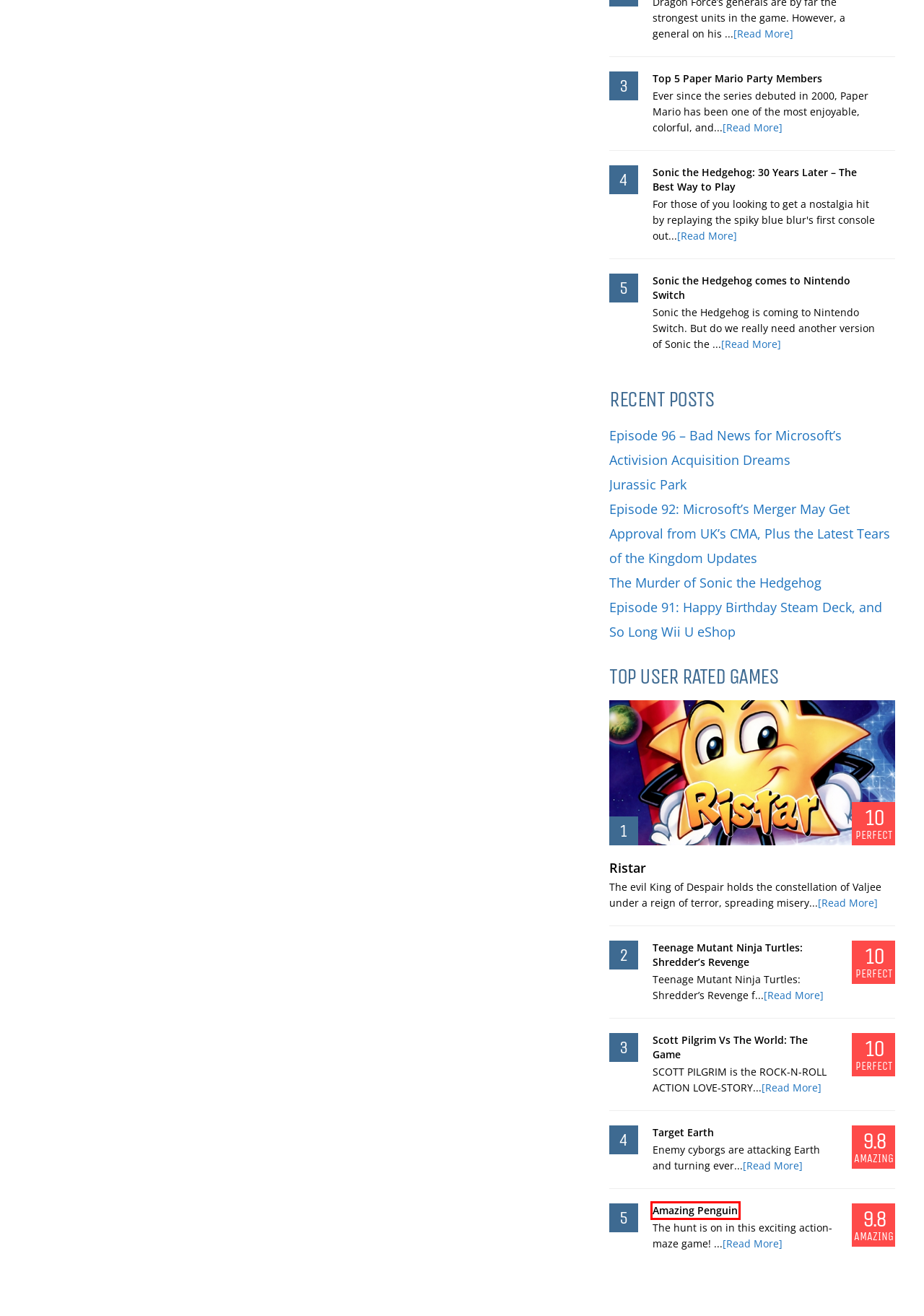Analyze the webpage screenshot with a red bounding box highlighting a UI element. Select the description that best matches the new webpage after clicking the highlighted element. Here are the options:
A. Teenage Mutant Ninja Turtles: Shredder’s Revenge - Retro Ages
B. Top 5 Paper Mario Party Members - Retro Ages
C. Target Earth - Retro Ages
D. Sonic the Hedgehog: 30 Years Later - The Best Way to Play - Retro Ages
E. Scott Pilgrim Vs The World: The Game - Retro Ages
F. Jurassic Park - Retro Ages
G. Episode 92: UK's CMA to Okay Microsoft Deal? Plus Zelda News
H. Amazing Penguin - Retro Ages

H